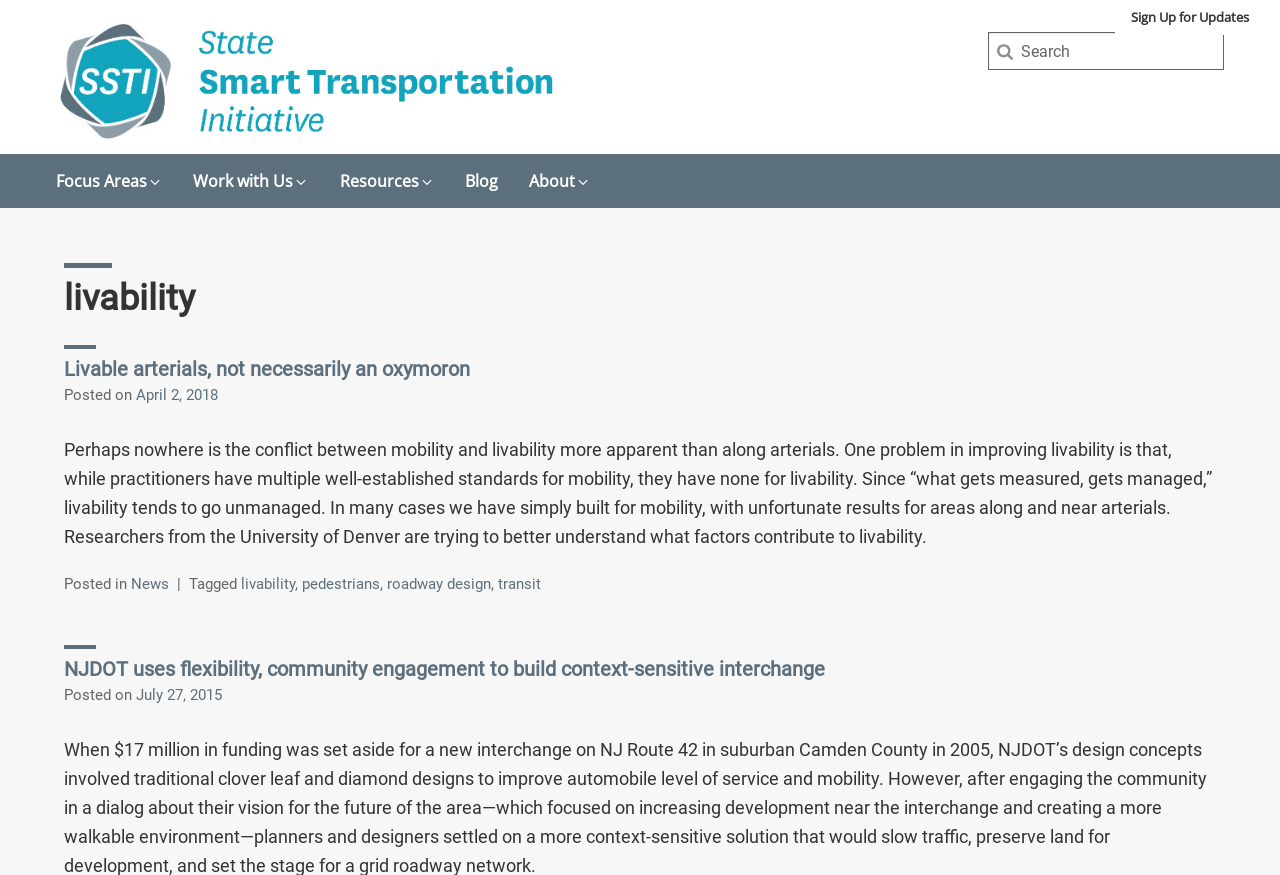Generate a comprehensive caption for the webpage you are viewing.

The webpage is about the "livability" initiative, specifically focused on State Smart Transportation at the University of Wisconsin-Madison. At the top-left corner, there is a "Skip to main content" link. On the top-right corner, there is a search bar with a "Search" button. 

Below the search bar, there is a main navigation menu with five links: "Focus Areas", "Work with Us", "Resources", "Blog", and "About". 

On the top-right side, there is a secondary navigation menu with a single link, "Sign Up for Updates". 

The main content area is divided into two sections. The first section has a heading "livability" and an article with a title "Livable arterials, not necessarily an oxymoron". The article has a posted date "April 2, 2018" and a brief text discussing the conflict between mobility and livability along arterials. 

Below the article, there is a footer section with links to "News" and tags "livability", "pedestrians", "roadway design", and "transit". 

The second section has another article with a title "NJDOT uses flexibility, community engagement to build context-sensitive interchange" and a posted date "July 27, 2015".